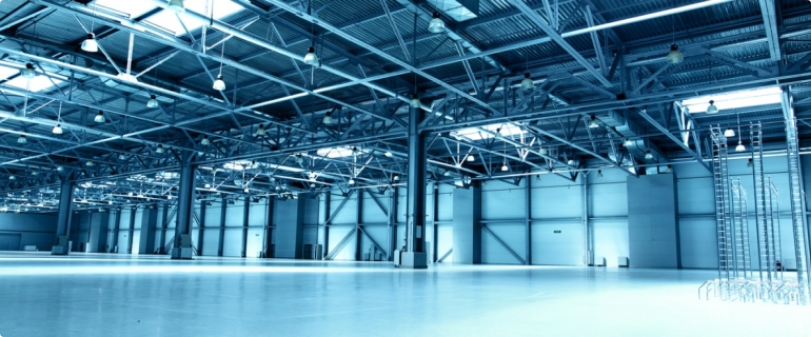Provide a thorough description of the image.

The image showcases a spacious, modern industrial warehouse characterized by its high ceiling and an open floor layout. The interior is predominantly adorned with a cool blue tint, highlighting the steel structures and lighting fixtures overhead. Various beams and support columns create an expansive area, which appears perfectly suited for storage or manufacturing uses. Notable features include a row of ladders and the sleek, polished concrete floor that reflects the overhead lights, contributing to a clean and bright atmosphere. This image exemplifies the architectural design associated with contemporary logistics and warehousing facilities.